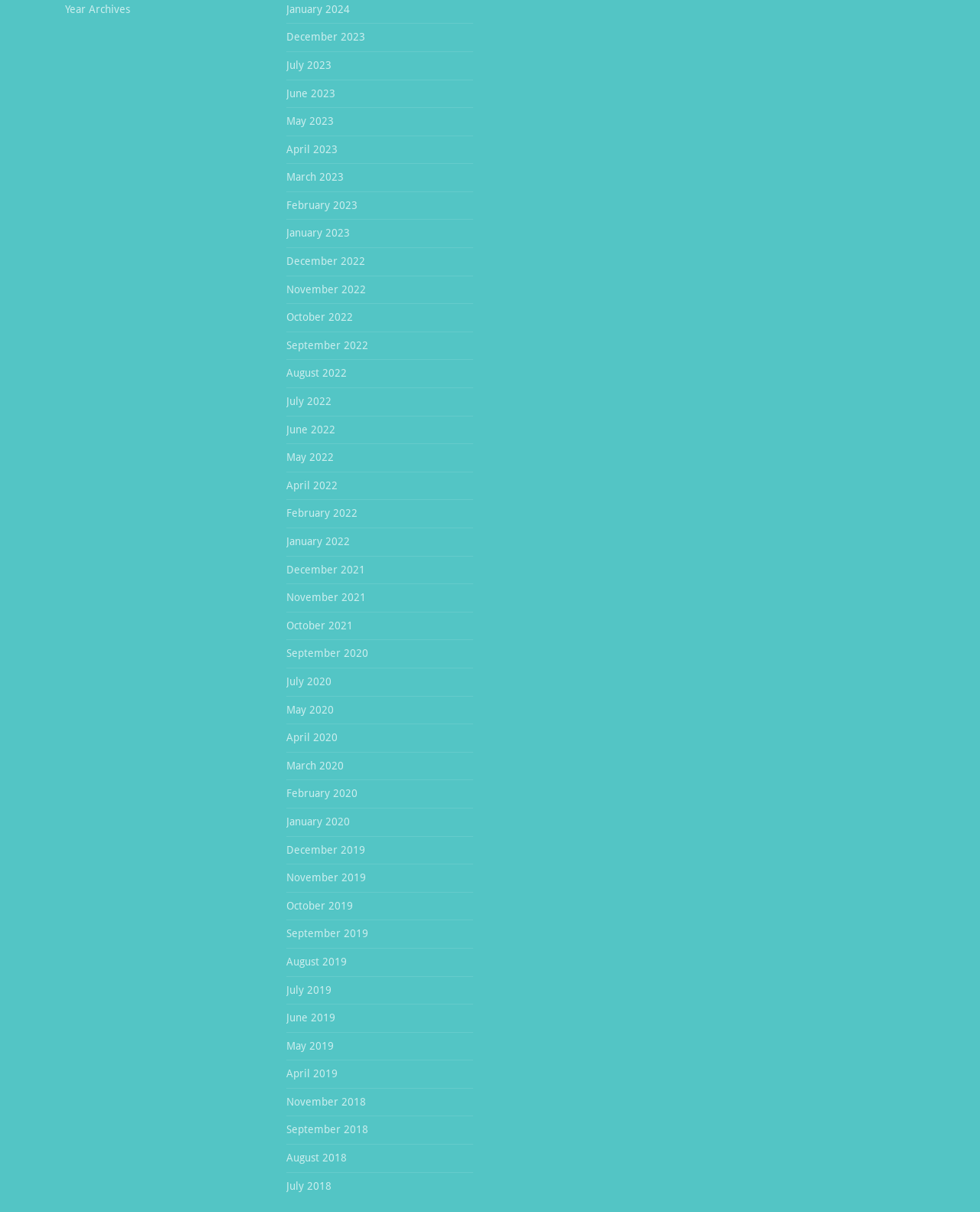Please specify the bounding box coordinates of the clickable section necessary to execute the following command: "Call the phone number".

None